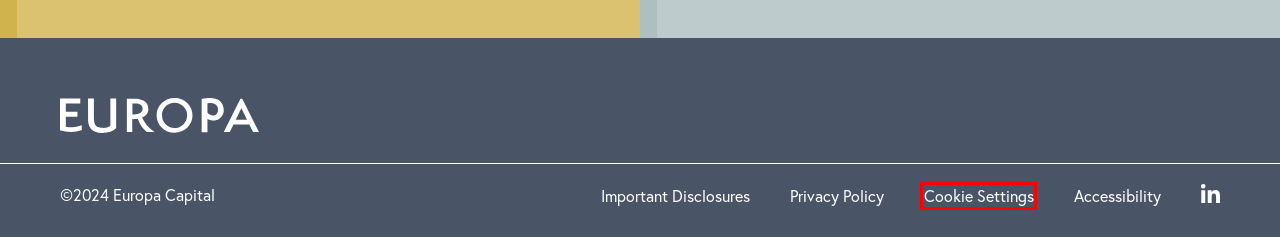You are provided with a screenshot of a webpage containing a red rectangle bounding box. Identify the webpage description that best matches the new webpage after the element in the bounding box is clicked. Here are the potential descriptions:
A. Home - Europa Capital
B. Europa
C. Accessibility - Europa Capital
D. Cookie Notice - Europa Capital
E. Privacy Policy - Europa Capital
F. Important Disclosures - Europa Capital
G. Spektrum Tower in Warsaw sold by Europa Capital to Globalworth - Europa Capital
H. Europa Capital appoints Andy Watson - Europa Capital

D